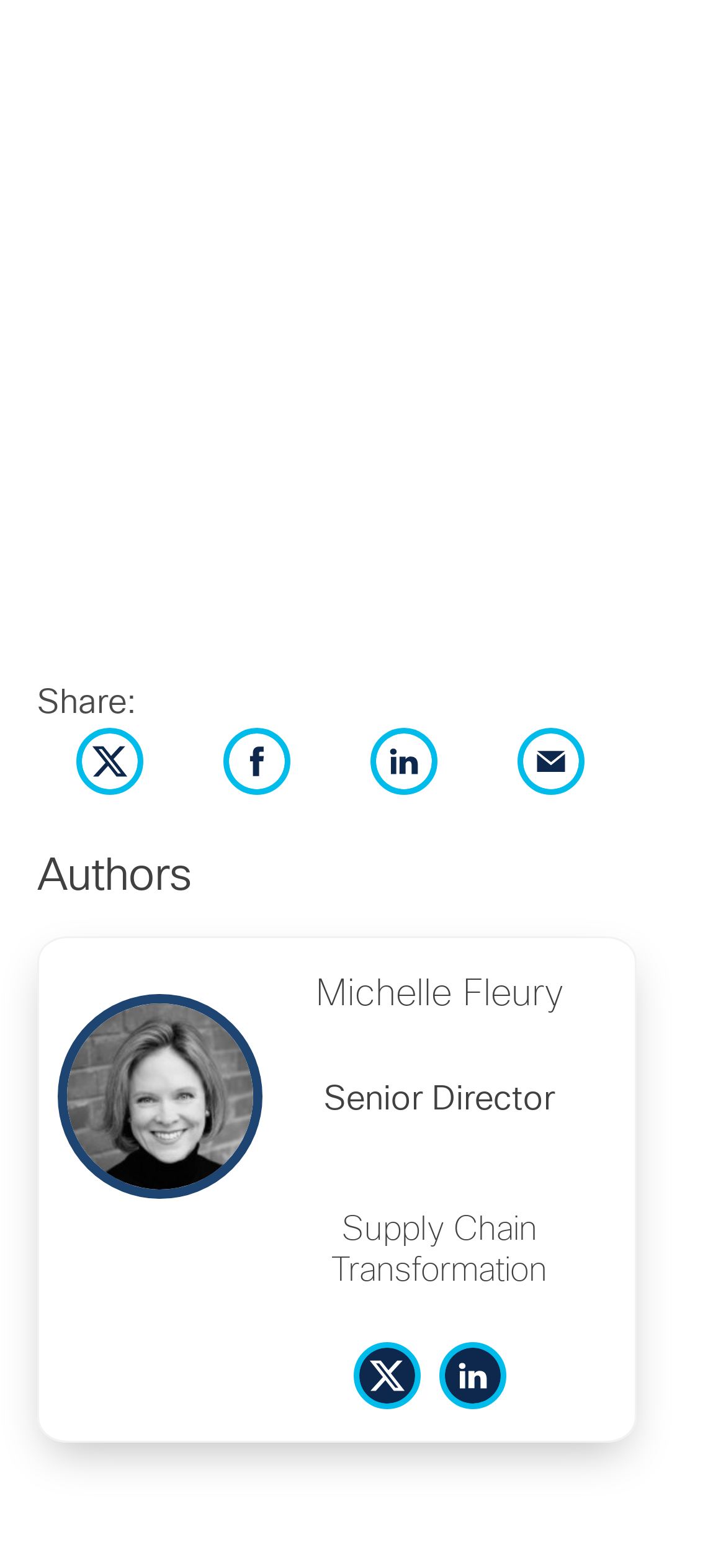Identify the bounding box coordinates of the area you need to click to perform the following instruction: "Share on Facebook".

[0.308, 0.492, 0.4, 0.51]